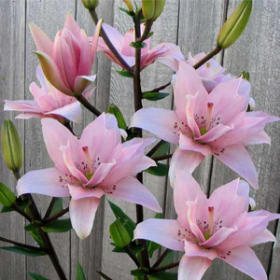Explain the image with as much detail as possible.

This vibrant image features a cluster of "Elodie Asiatic Kiss Lilies," showcasing their delicate pink petals adorned with intricate dark spots. The blooms are arranged gracefully, with several buds still waiting to open, highlighting the elegance of these flowers. Set against a rustic wooden backdrop, the lush green leaves provide a striking contrast, enhancing the overall beauty of the composition. Perfect for ornamental gardening, these lilies are prized for their fragrance, making them a lovely choice for cut flower arrangements.